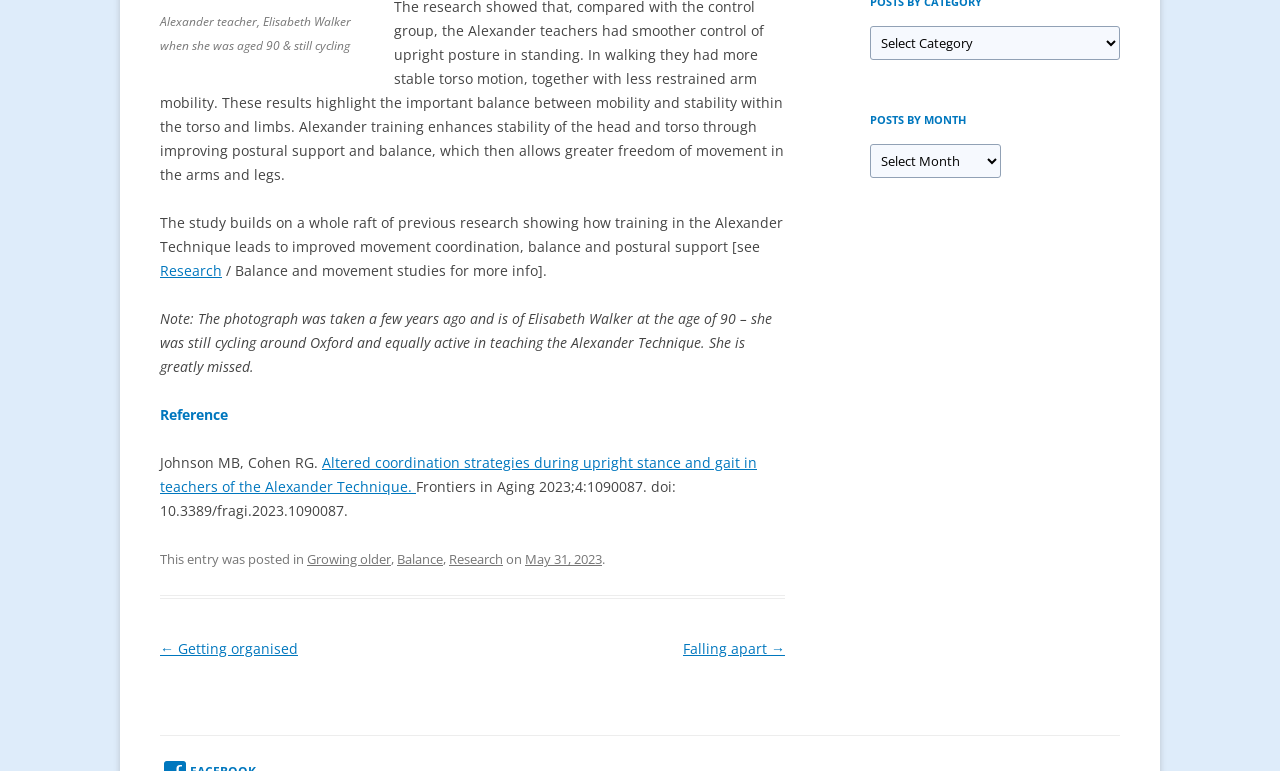Using the given description, provide the bounding box coordinates formatted as (top-left x, top-left y, bottom-right x, bottom-right y), with all values being floating point numbers between 0 and 1. Description: ← Getting organised

[0.125, 0.829, 0.233, 0.854]